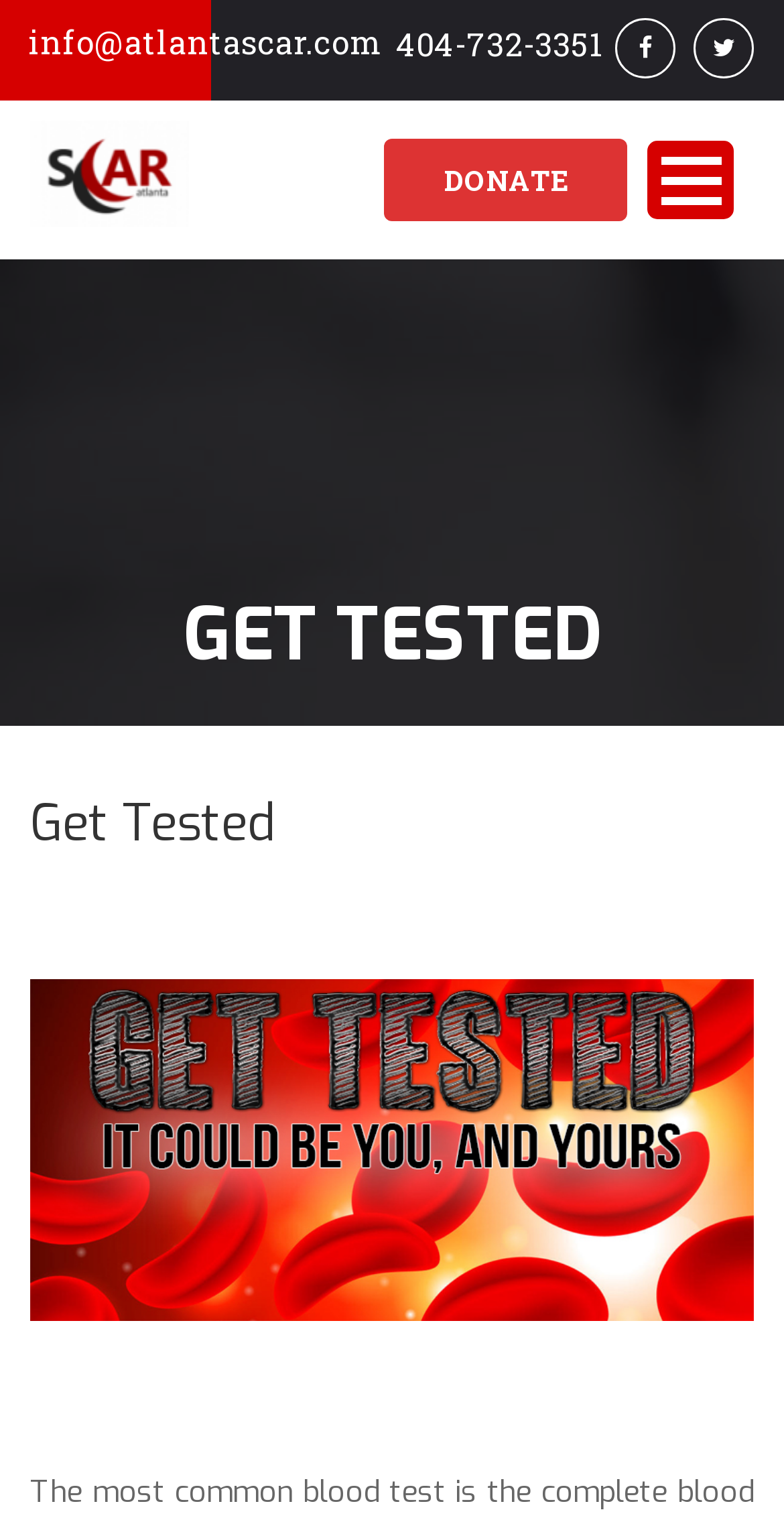Use the details in the image to answer the question thoroughly: 
How many navigation links are there on the page?

I counted the number of navigation links by looking at the link elements with text such as 'Home', 'About Us', 'Gallery', etc. and found a total of 9 links.